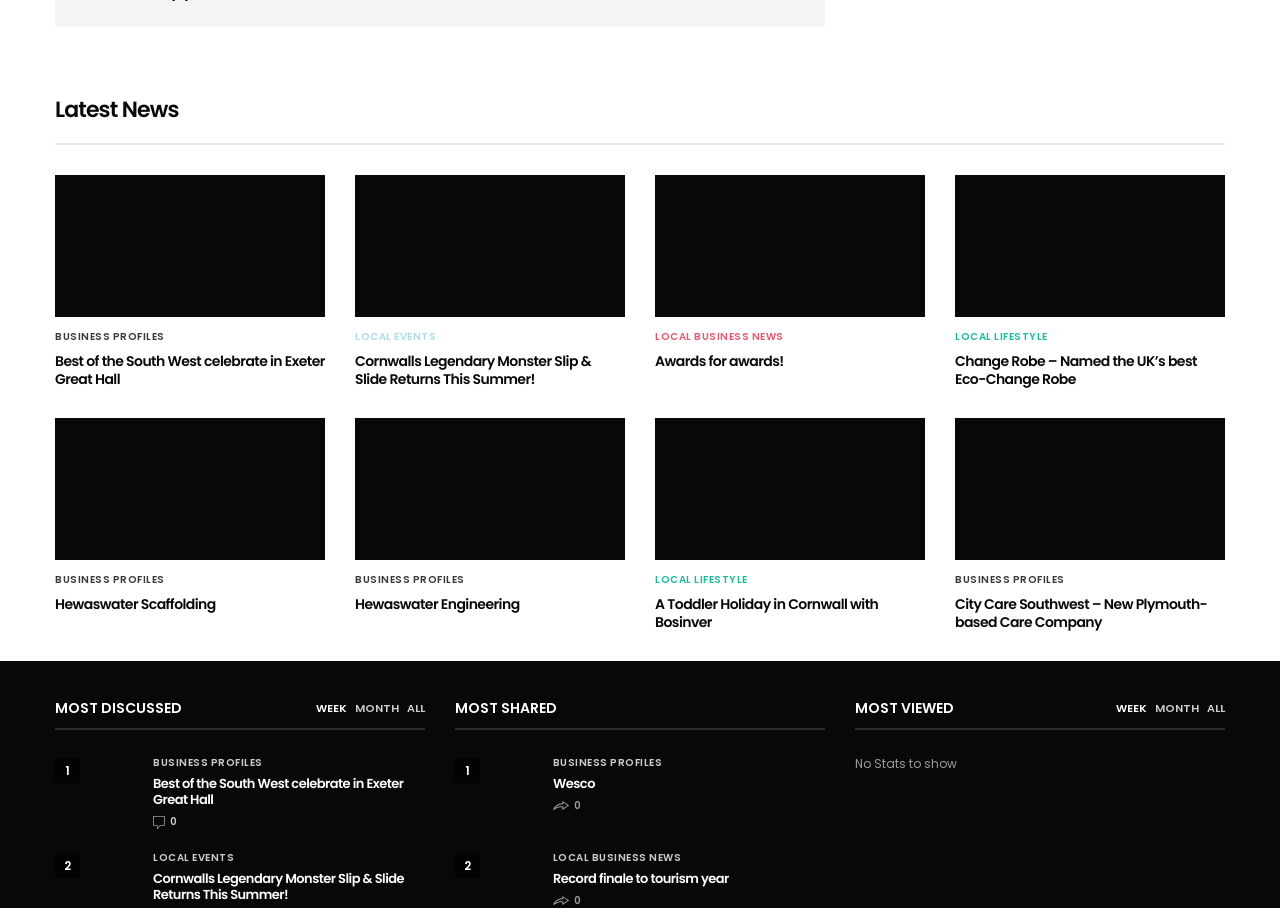Identify and provide the bounding box coordinates of the UI element described: "Local Lifestyle". The coordinates should be formatted as [left, top, right, bottom], with each number being a float between 0 and 1.

[0.746, 0.365, 0.818, 0.376]